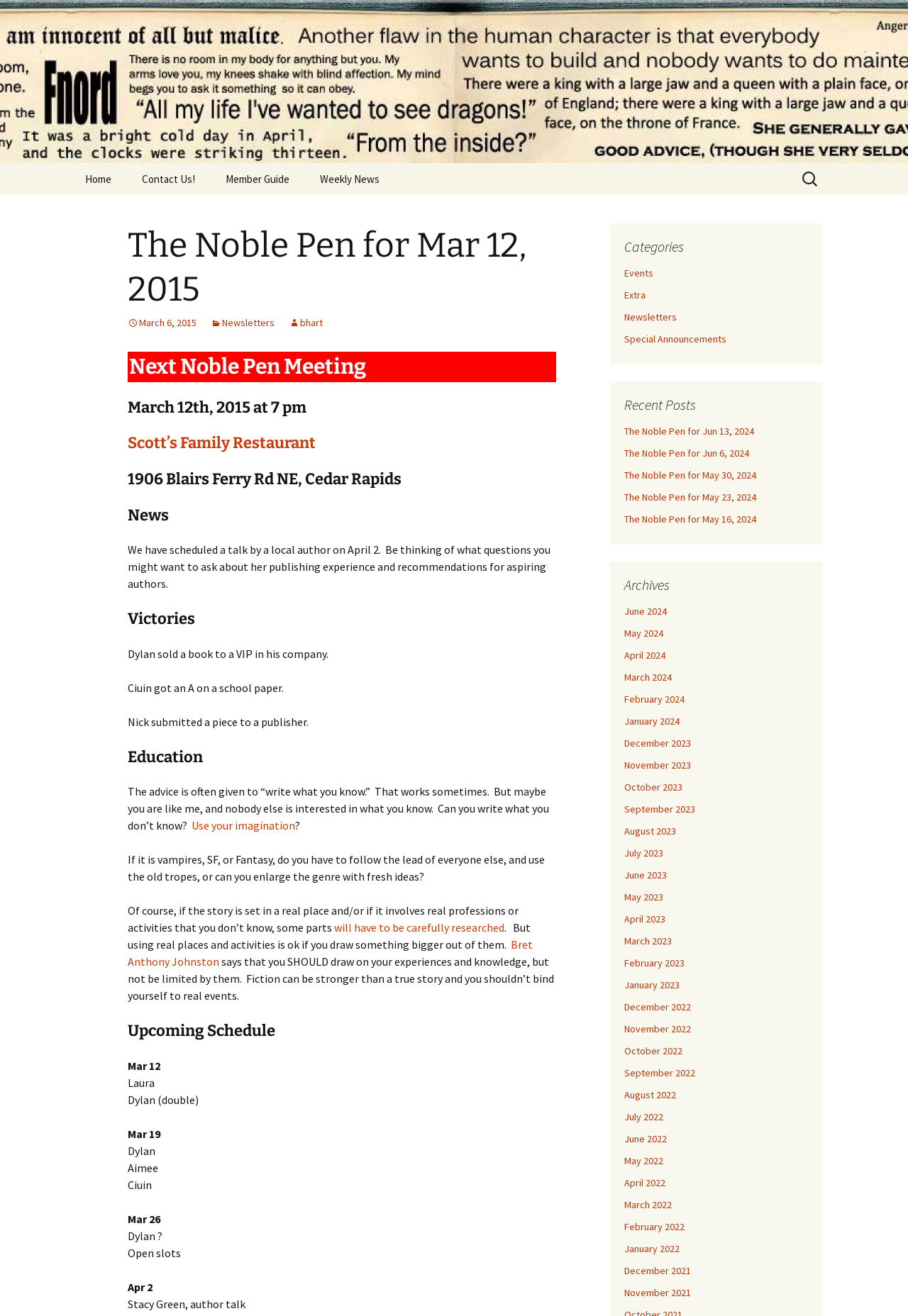Bounding box coordinates are specified in the format (top-left x, top-left y, bottom-right x, bottom-right y). All values are floating point numbers bounded between 0 and 1. Please provide the bounding box coordinate of the region this sentence describes: Home

[0.078, 0.124, 0.138, 0.148]